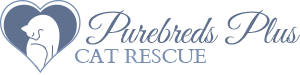Describe every aspect of the image in detail.

The image features the logo of Purebreds Plus Cat Rescue, presenting a heart-shaped design that elegantly incorporates a silhouette of a cat. The color palette is soft and inviting, predominantly featuring shades of blue. This logo symbolizes the organization's commitment to the well-being and rescue of purebred cats, highlighting their mission to provide care and support for these animals in need. The surrounding text emphasizes the organization's dedication to rescue efforts, serving as an appealing visual representation of their values and initiatives.